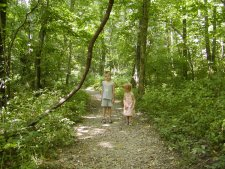What is the atmosphere in the forest?
Refer to the image and provide a concise answer in one word or phrase.

Warm and inviting